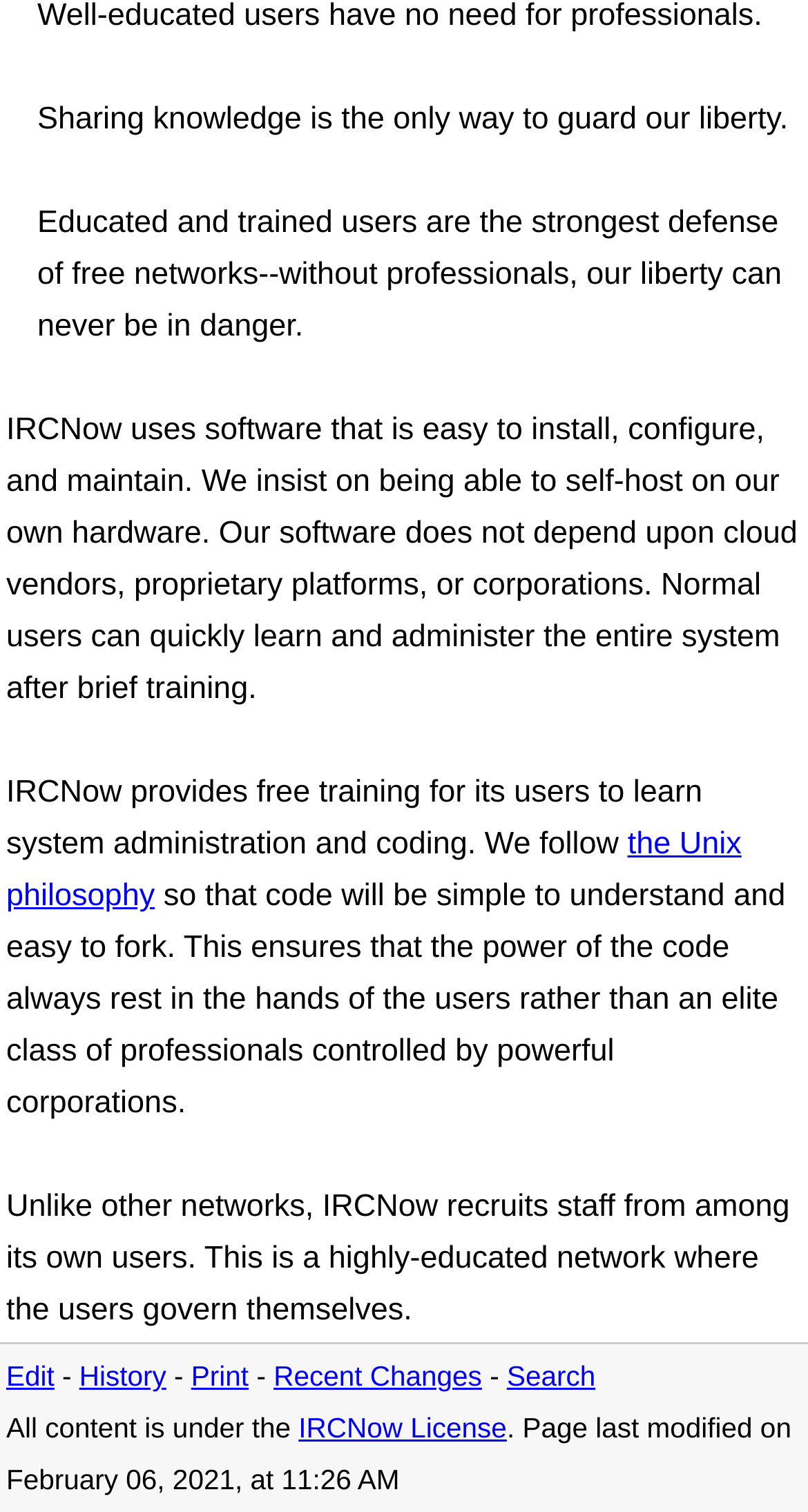Use a single word or phrase to answer this question: 
What is the main purpose of IRCNow?

Sharing knowledge and defending liberty